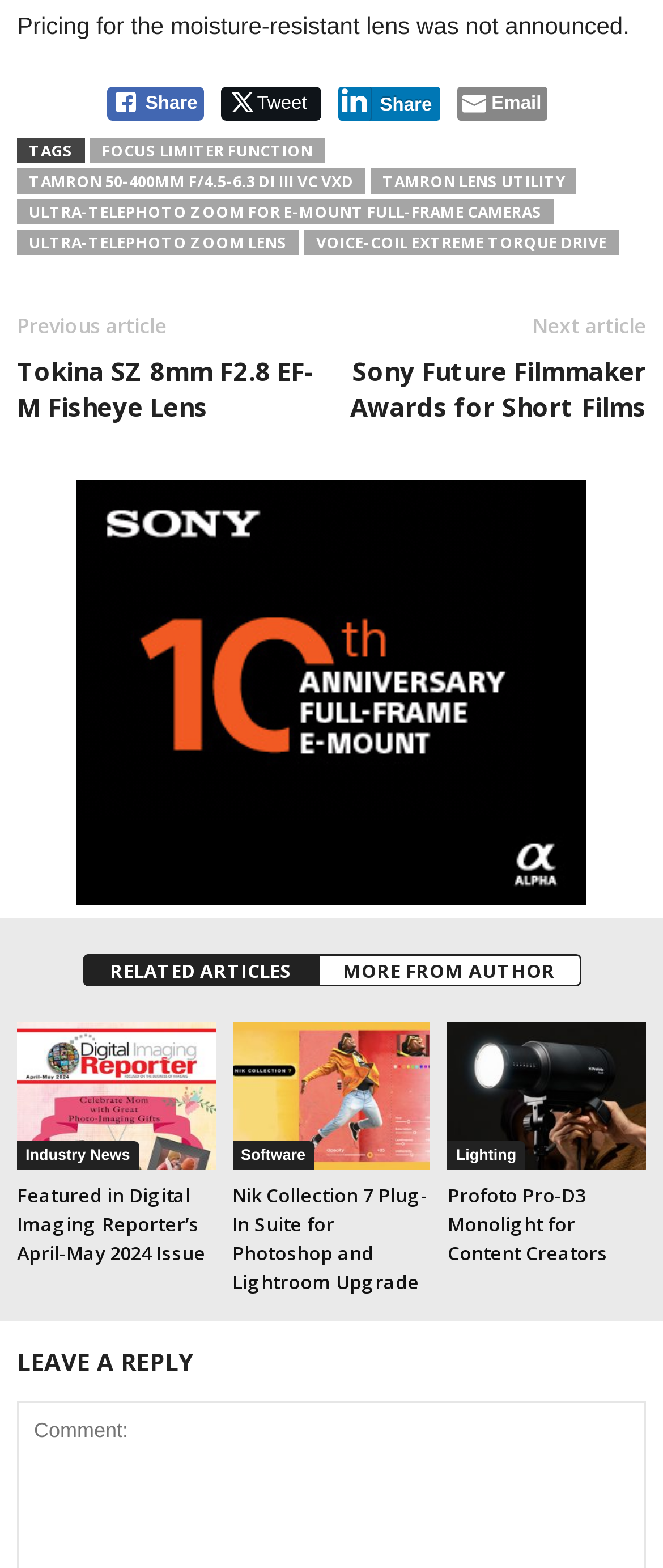Identify the bounding box coordinates of the region that needs to be clicked to carry out this instruction: "View the previous article". Provide these coordinates as four float numbers ranging from 0 to 1, i.e., [left, top, right, bottom].

[0.026, 0.199, 0.251, 0.217]